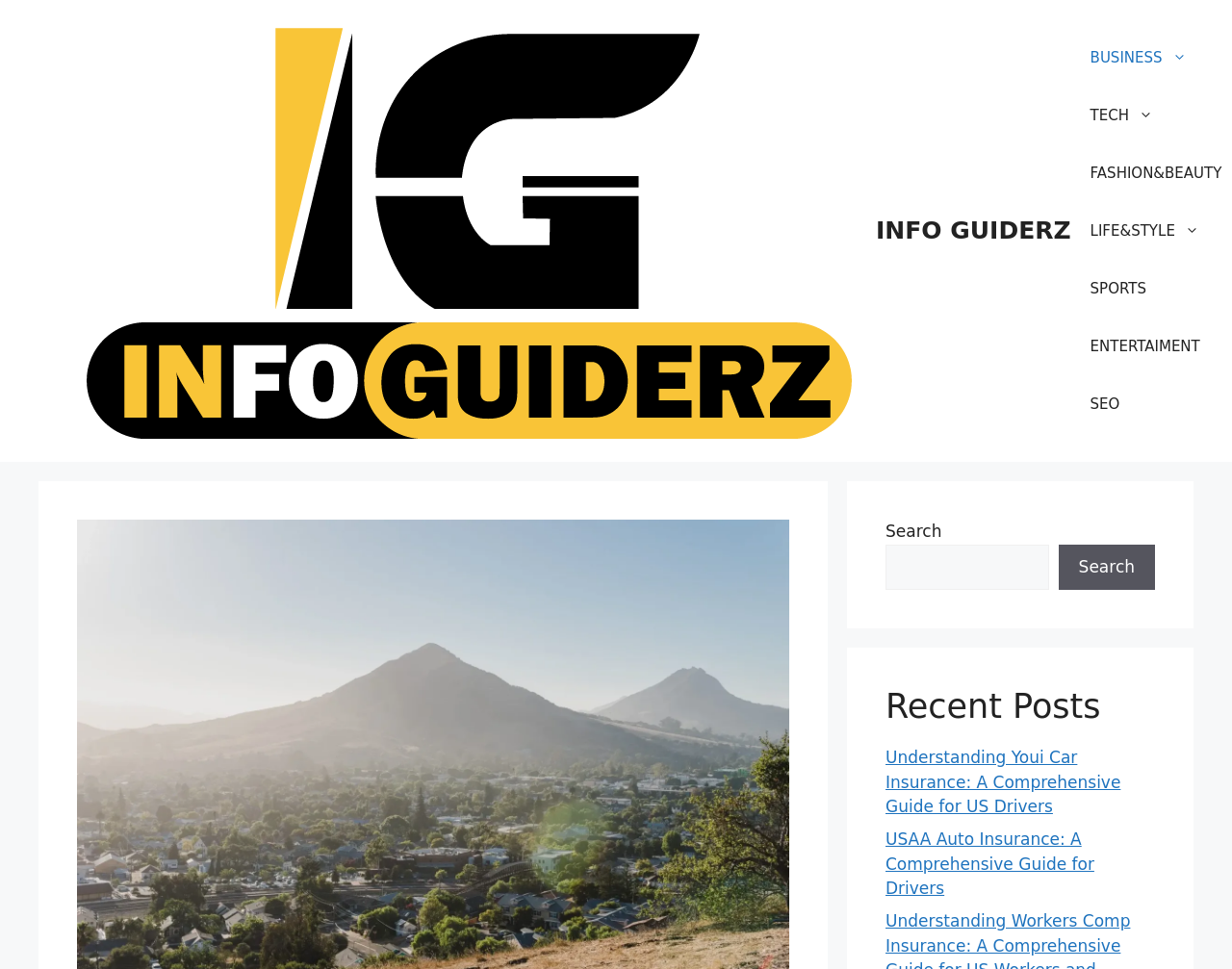What is the purpose of this website?
Please provide a detailed and comprehensive answer to the question.

Based on the webpage's content and structure, it appears to be an online marketplace, specifically focused on San Luis Obispo residents, providing a platform for buying, selling, and trading goods and services.